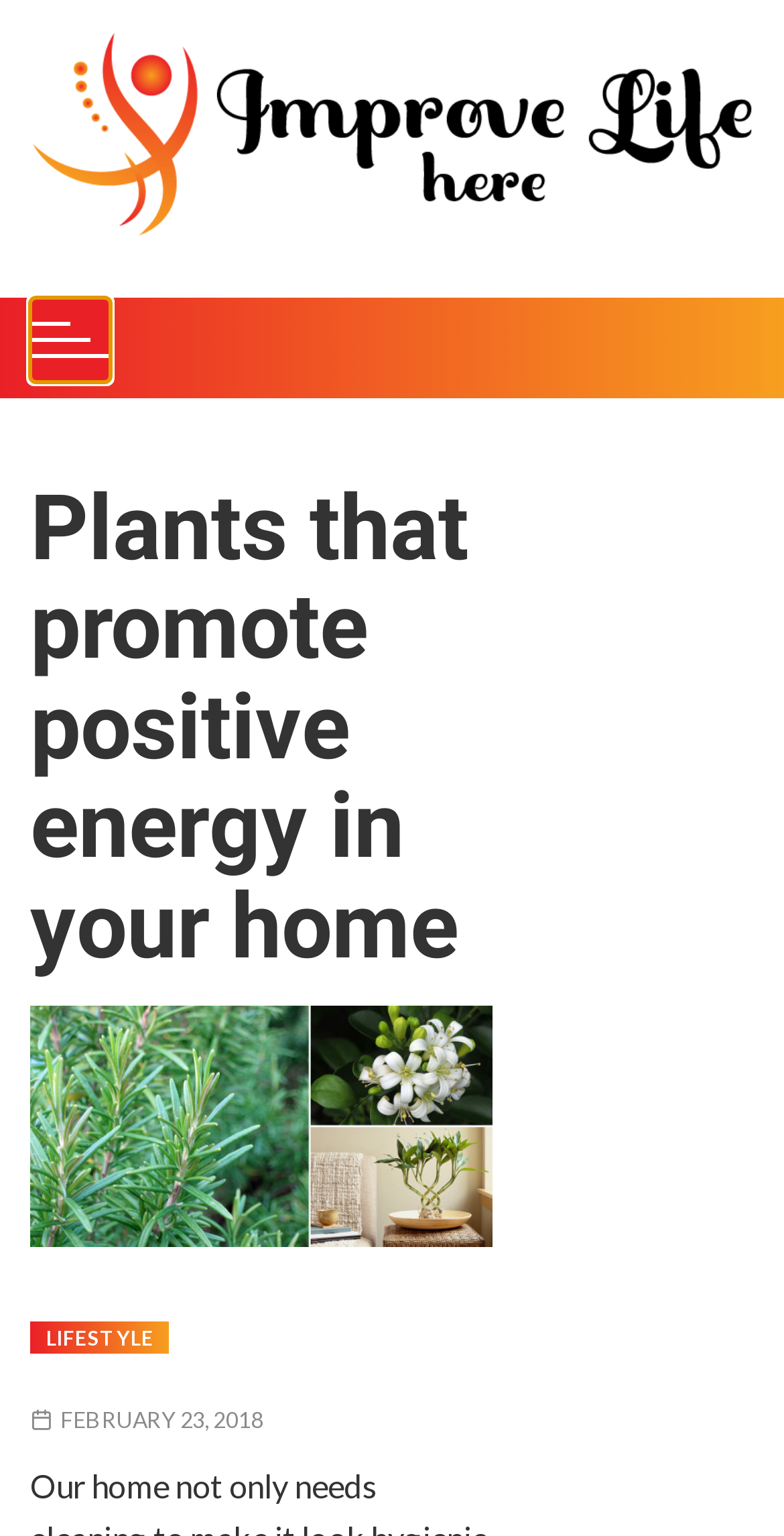Using the provided element description: "alt="Improve life here"", identify the bounding box coordinates. The coordinates should be four floats between 0 and 1 in the order [left, top, right, bottom].

[0.038, 0.02, 0.962, 0.154]